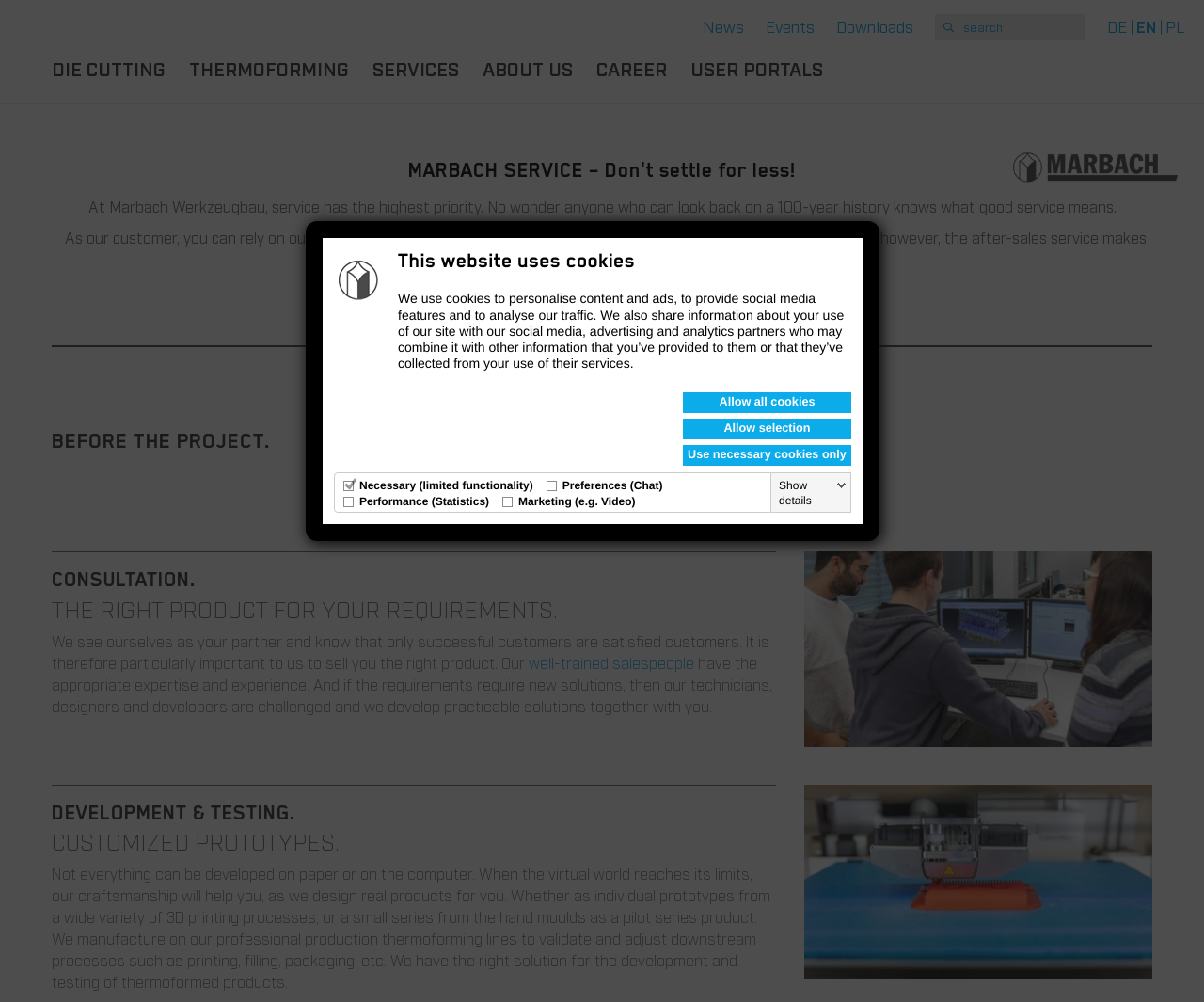Describe the entire webpage, focusing on both content and design.

This webpage is about Marbach Werkzeugbau GmbH, a company that specializes in thermoforming. The page has a prominent header section with links to various sections of the website, including News, Events, Downloads, and language options. Below the header, there is a search bar and a navigation menu with links to different categories, such as Die Cutting, Thermoforming, Services, About Us, and Career.

The main content of the page is divided into sections, each with a heading and descriptive text. The first section is about the company's service promise, with a heading "MARBACH SERVICE – Don't settle for less!" and a brief description of the company's commitment to service. This is followed by a section on the company's approach to service, which includes consultation, finding the right product for the customer's requirements, development and testing, and customized prototypes.

Throughout the page, there are images and links to other pages on the website. The images are mostly related to the company's products and services, such as thermoforming machines and 3D printing. The links are to specific pages on the website, such as the company's history, sustainability efforts, and career opportunities.

At the top of the page, there is a cookie consent dialog box with options to allow all cookies, allow selection, or use necessary cookies only. This dialog box also includes a link to show details about the cookies used on the website.